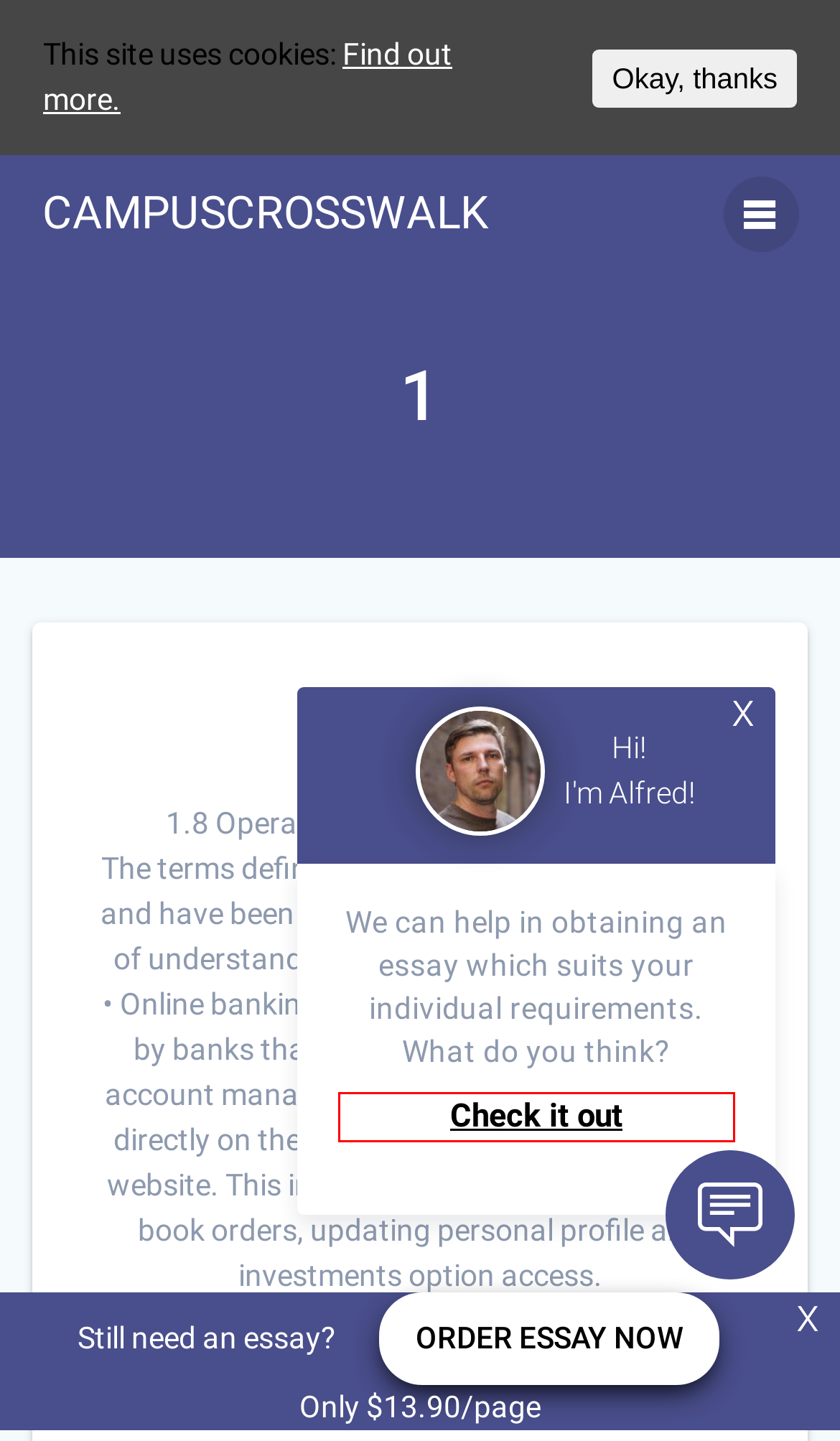Look at the screenshot of a webpage where a red rectangle bounding box is present. Choose the webpage description that best describes the new webpage after clicking the element inside the red bounding box. Here are the candidates:
A. A objective descriptive approach is adopted. Primary data Research paper for students
B. Project operating income is derived from lending. Research paper for students
C. Privacy policy - Campuscrosswalk
D. Free essays - Campuscrosswalk
E. LOCAL GOVERNMENT IN PAKISTAN: CHALLENGES AND OPPORTUNITIES Research paper for students
F. ptations family roles and relationships, language, religion, Research paper for students
G. Creative Sample Writing Center - EssayCP.com
H. TABLE CONCLUSION25 . REFRENCES25 LIST OF FIGURES Research paper for students

G